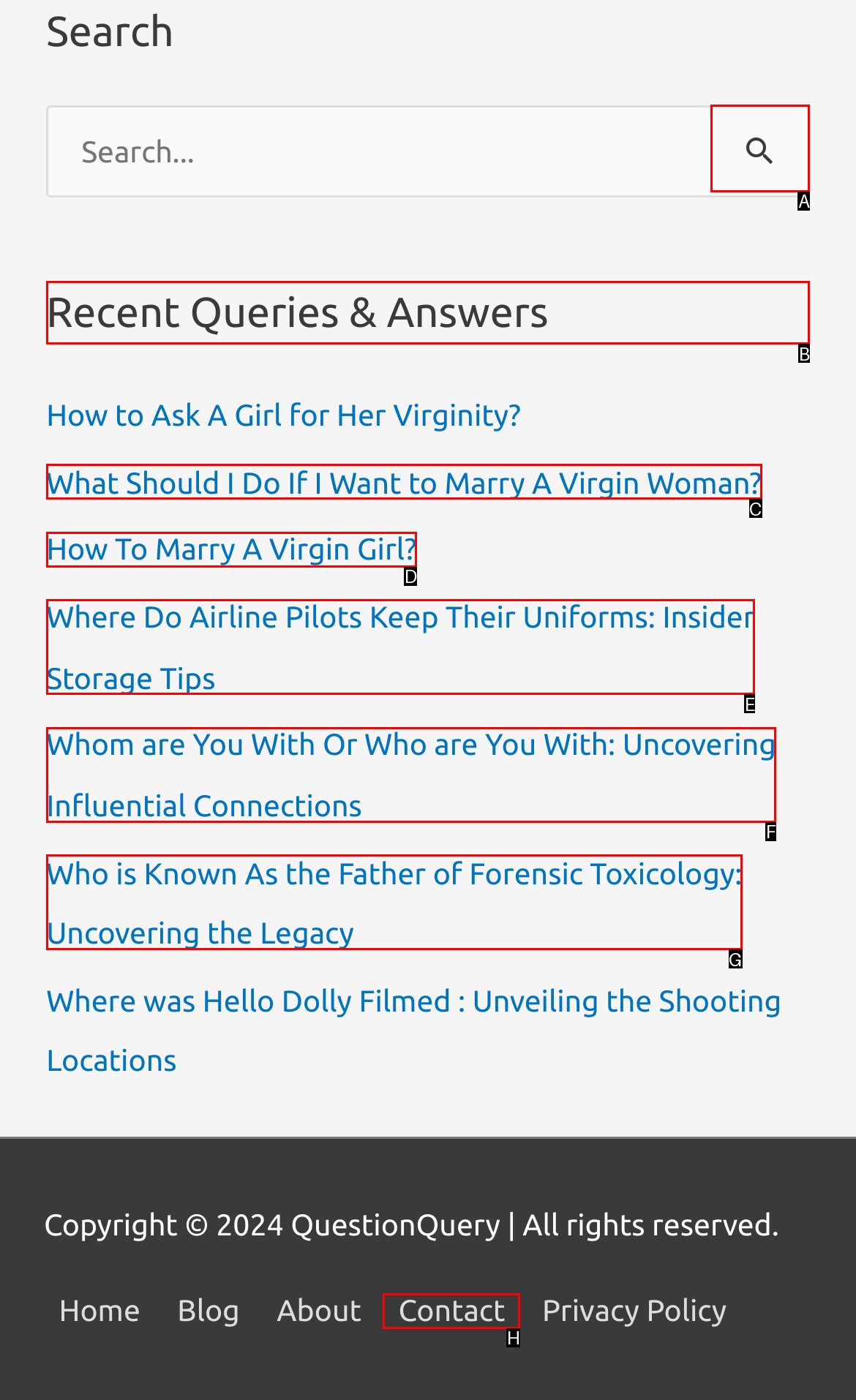To perform the task "Click on 'Recent Queries & Answers'", which UI element's letter should you select? Provide the letter directly.

B